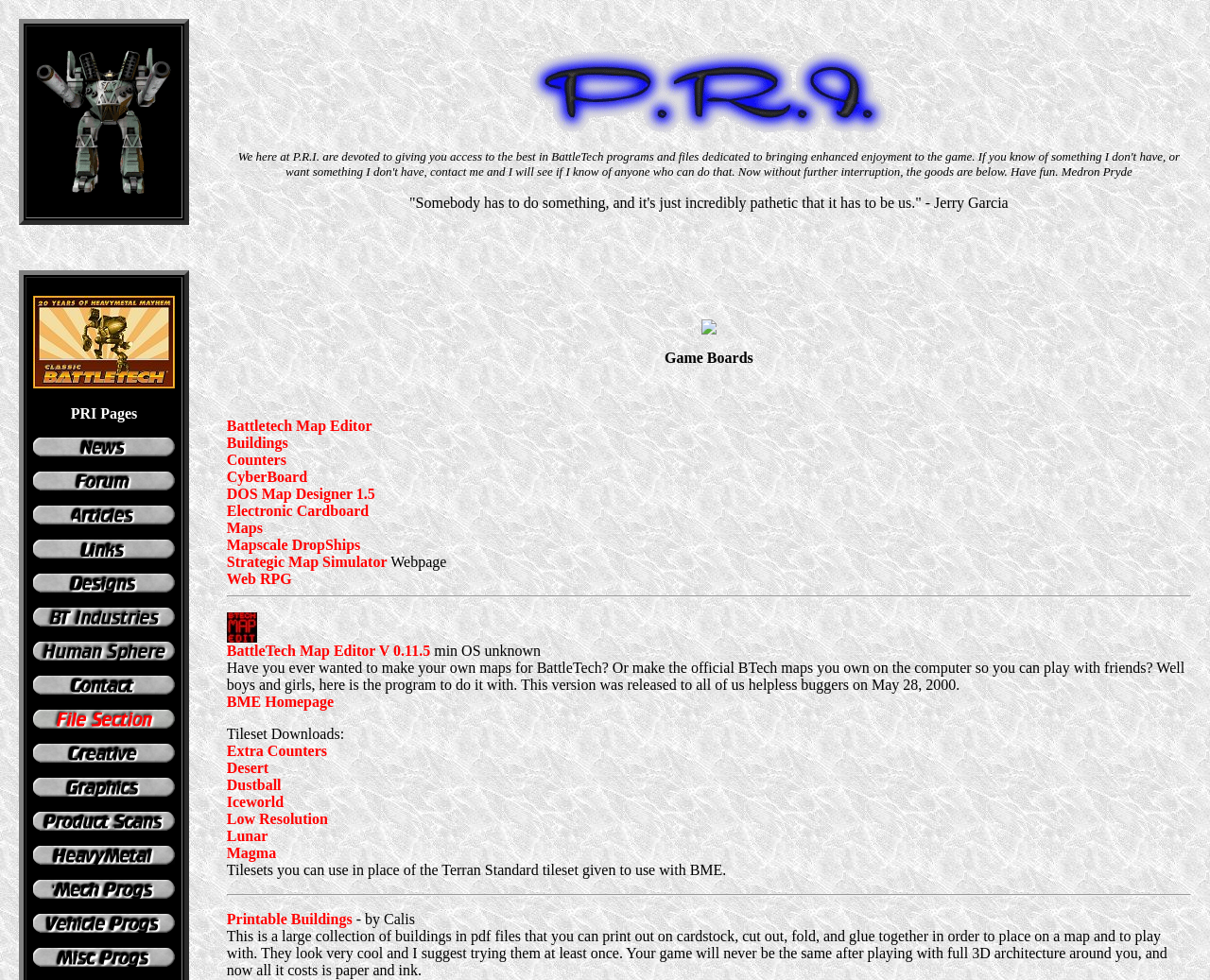Identify the bounding box coordinates for the element you need to click to achieve the following task: "Visit the 'News' page". The coordinates must be four float values ranging from 0 to 1, formatted as [left, top, right, bottom].

[0.027, 0.452, 0.145, 0.469]